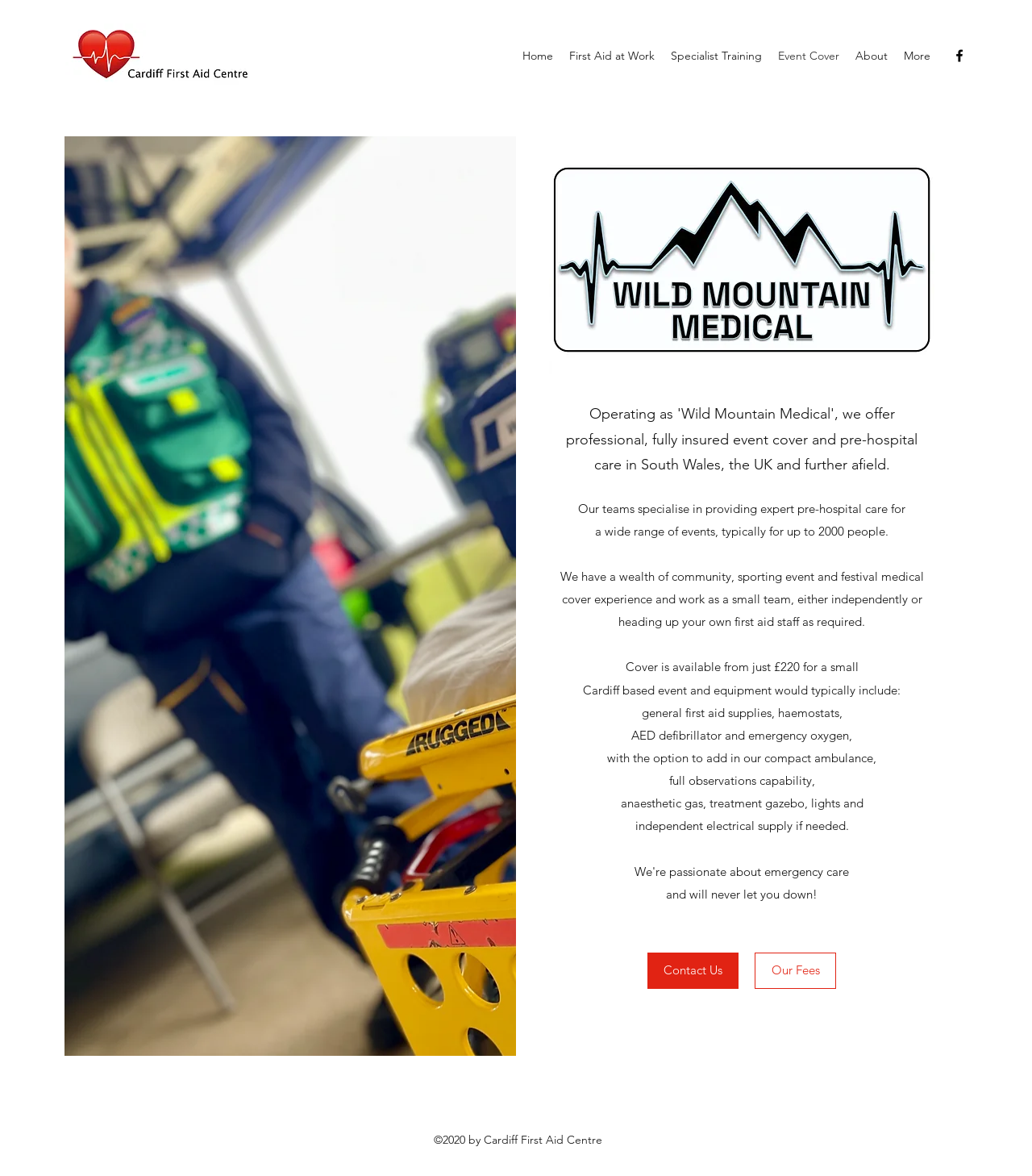Please mark the clickable region by giving the bounding box coordinates needed to complete this instruction: "Check the fees".

[0.731, 0.81, 0.81, 0.841]